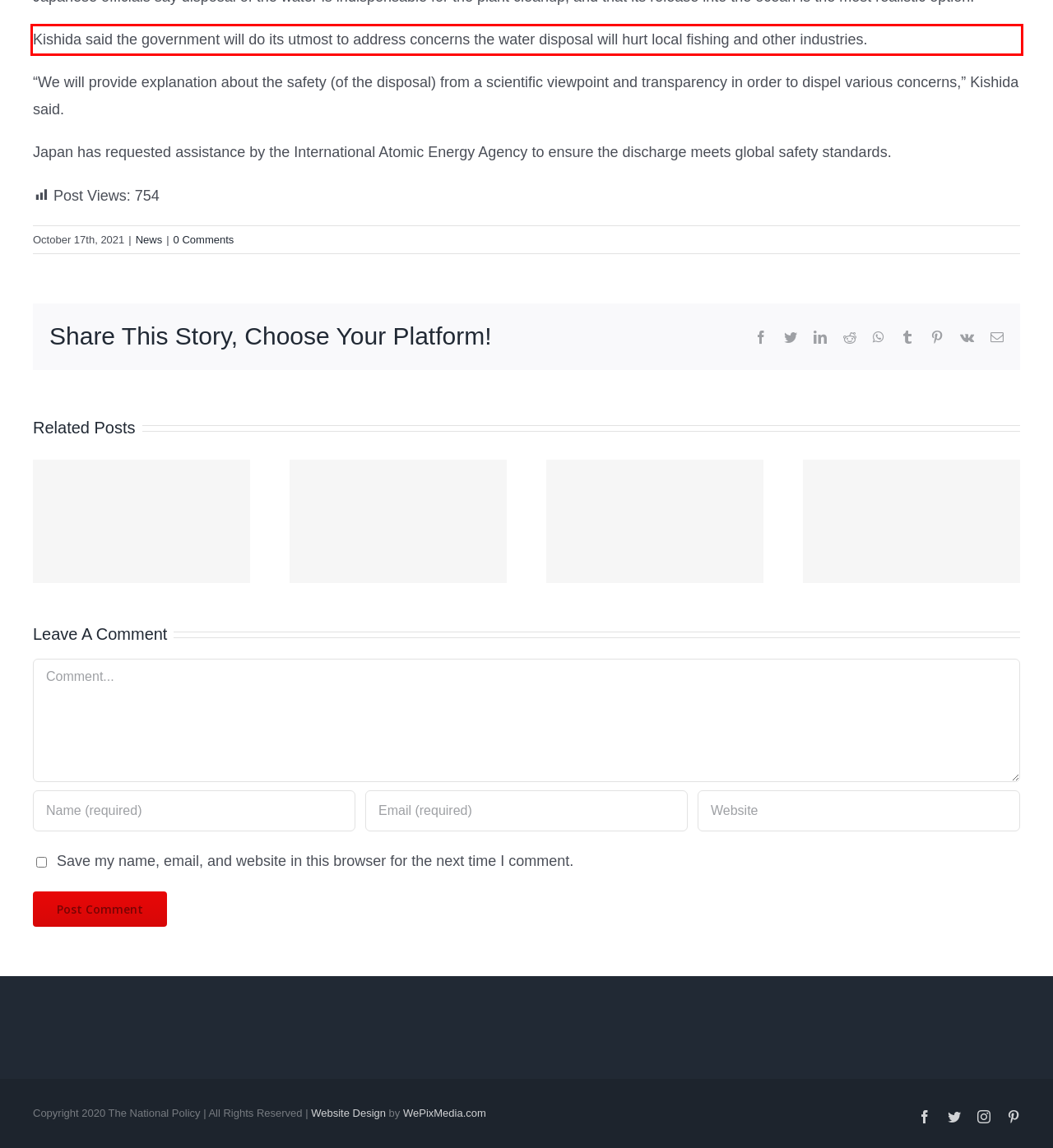Examine the webpage screenshot, find the red bounding box, and extract the text content within this marked area.

Kishida said the government will do its utmost to address concerns the water disposal will hurt local fishing and other industries.